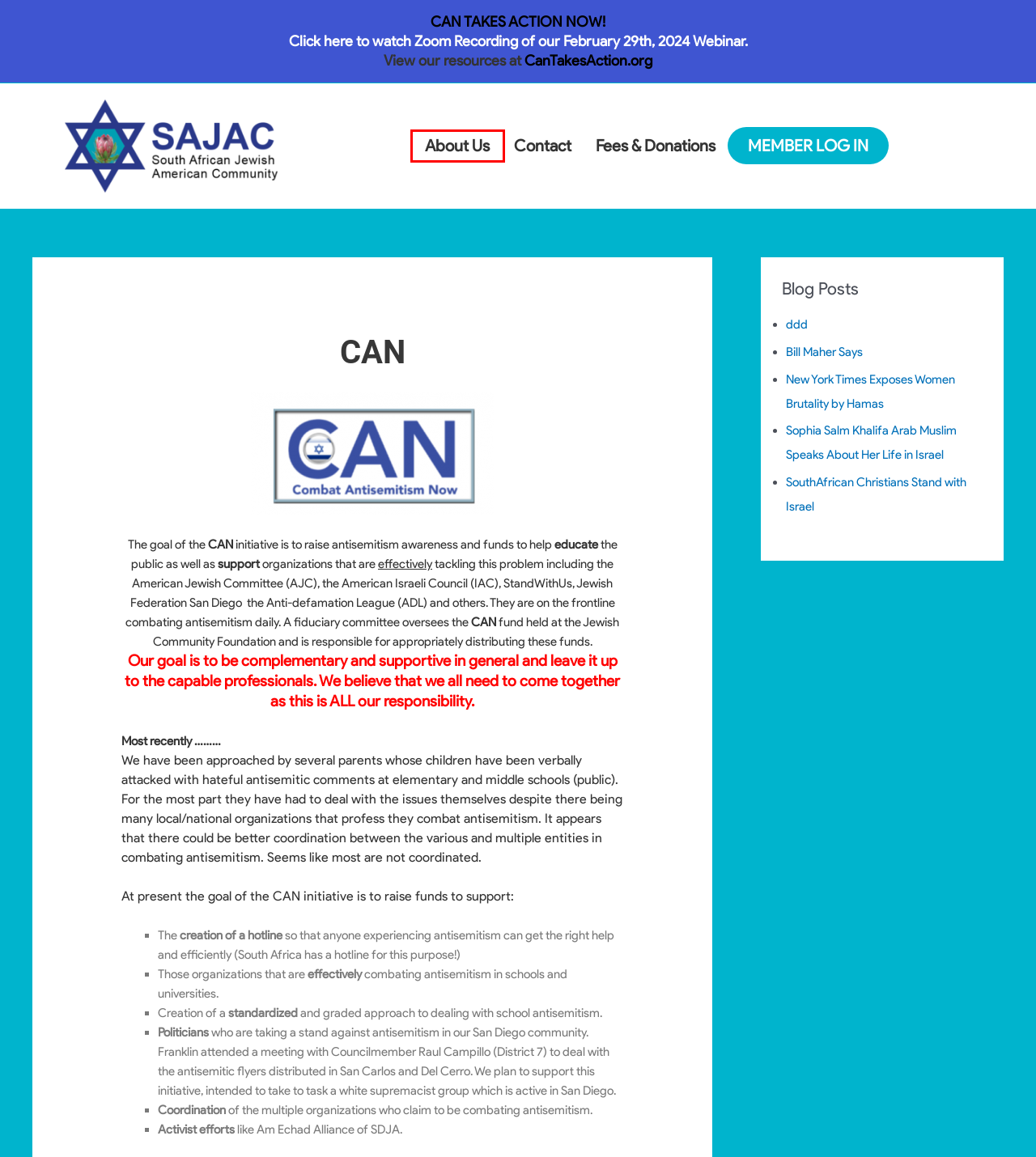You are presented with a screenshot of a webpage with a red bounding box. Select the webpage description that most closely matches the new webpage after clicking the element inside the red bounding box. The options are:
A. Payments - SAJAC
B. SouthAfrican Christians Stand with Israel - SAJAC
C. Bill Maher Says - SAJAC
D. New York Times Exposes Women Brutality by Hamas - SAJAC
E. About Us - SAJAC
F. Sophia Salm Khalifa Arab Muslim Speaks About Her Life in Israel - SAJAC
G. ddd - SAJAC
H. Member - SAJAC

E